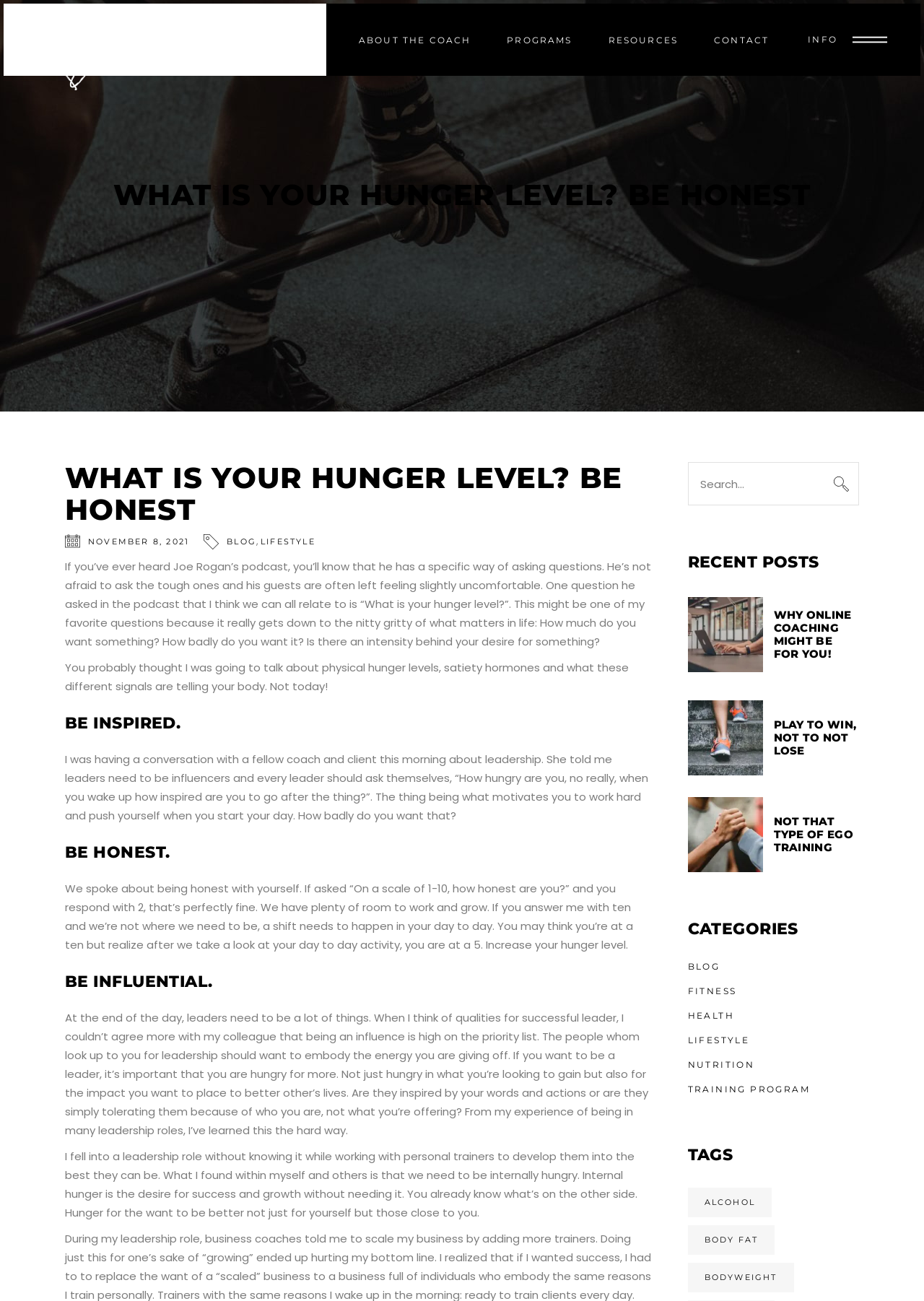What is the category of the post 'WHY ONLINE COACHING MIGHT BE FOR YOU!'?
Answer with a single word or phrase, using the screenshot for reference.

LIFESTYLE